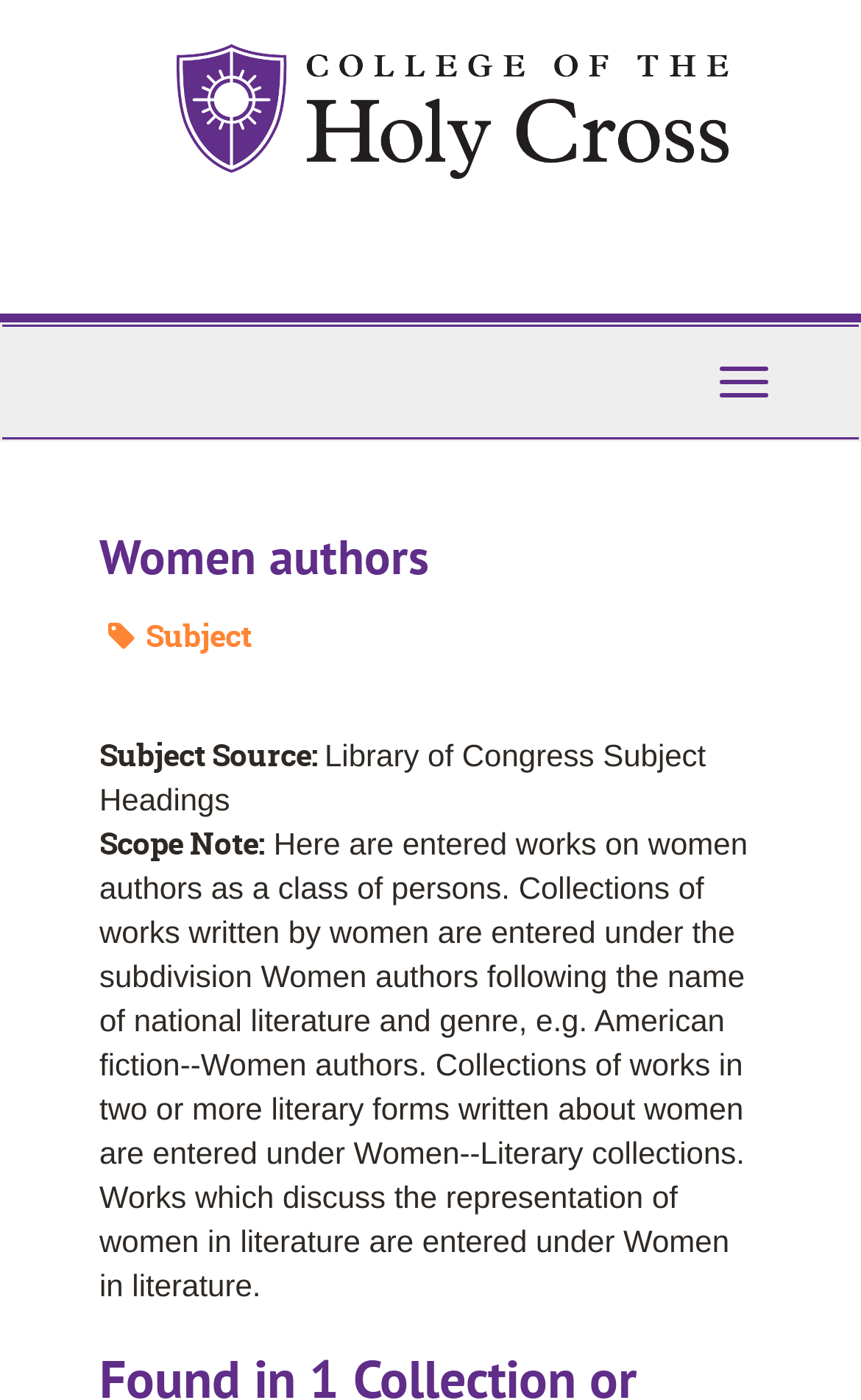Offer a meticulous description of the webpage's structure and content.

The webpage is about women authors, specifically providing information on the subject classification and scope note. At the top, there is a link to the College of the Holy Cross, accompanied by an image with the same name, taking up a significant portion of the top section. Below this, there is a top-level navigation bar that spans the entire width of the page.

The main content of the page is divided into sections, with a prominent heading "Women authors" situated near the top. Below this heading, there is a label "Subject" followed by a section titled "Page Actions". The "Page Actions" section is positioned to the right of the "Subject" label.

Further down, there is a section providing information on the subject source, which is the Library of Congress Subject Headings. This is followed by a "Scope Note" section, which contains a lengthy paragraph explaining how works on women authors are classified. This paragraph takes up a significant portion of the page, stretching from the left to the right side.